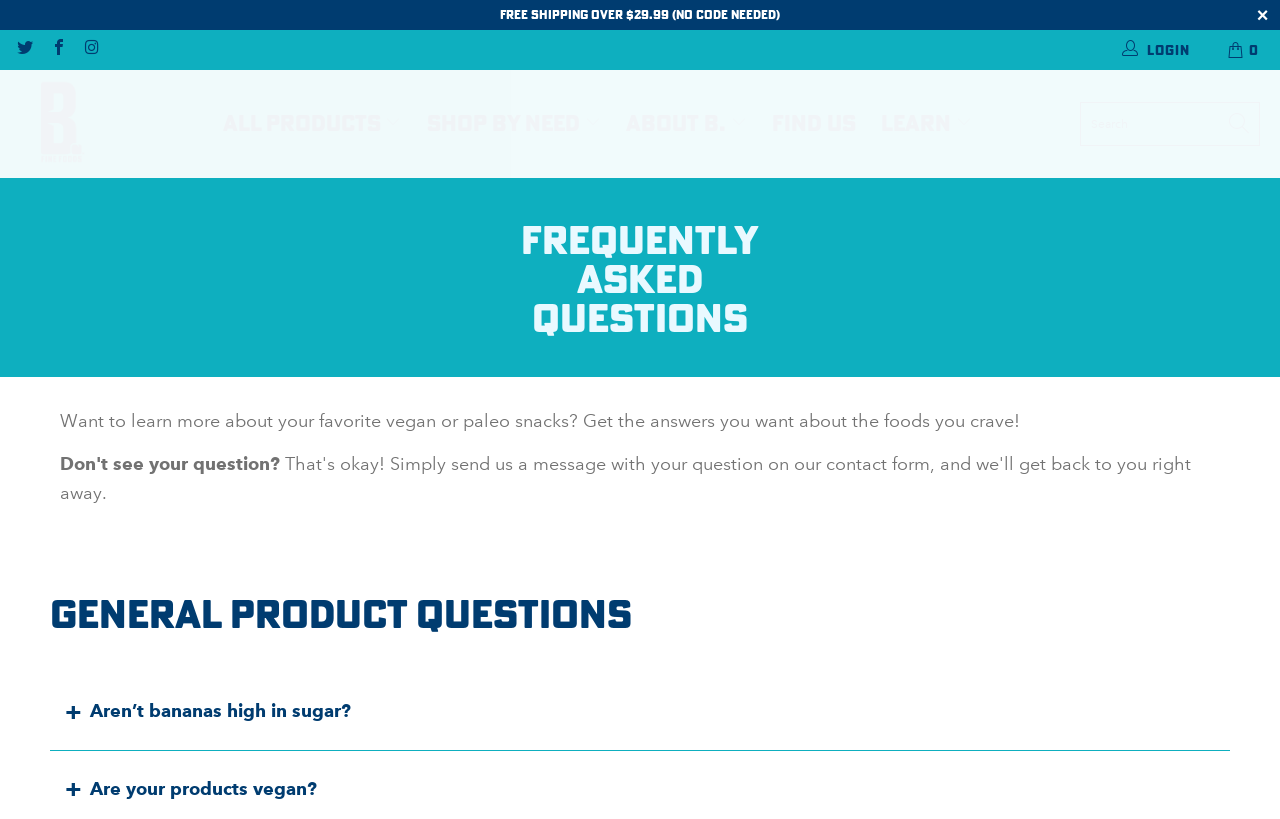Please identify the bounding box coordinates of the clickable area that will allow you to execute the instruction: "search for products".

[0.844, 0.125, 0.984, 0.178]